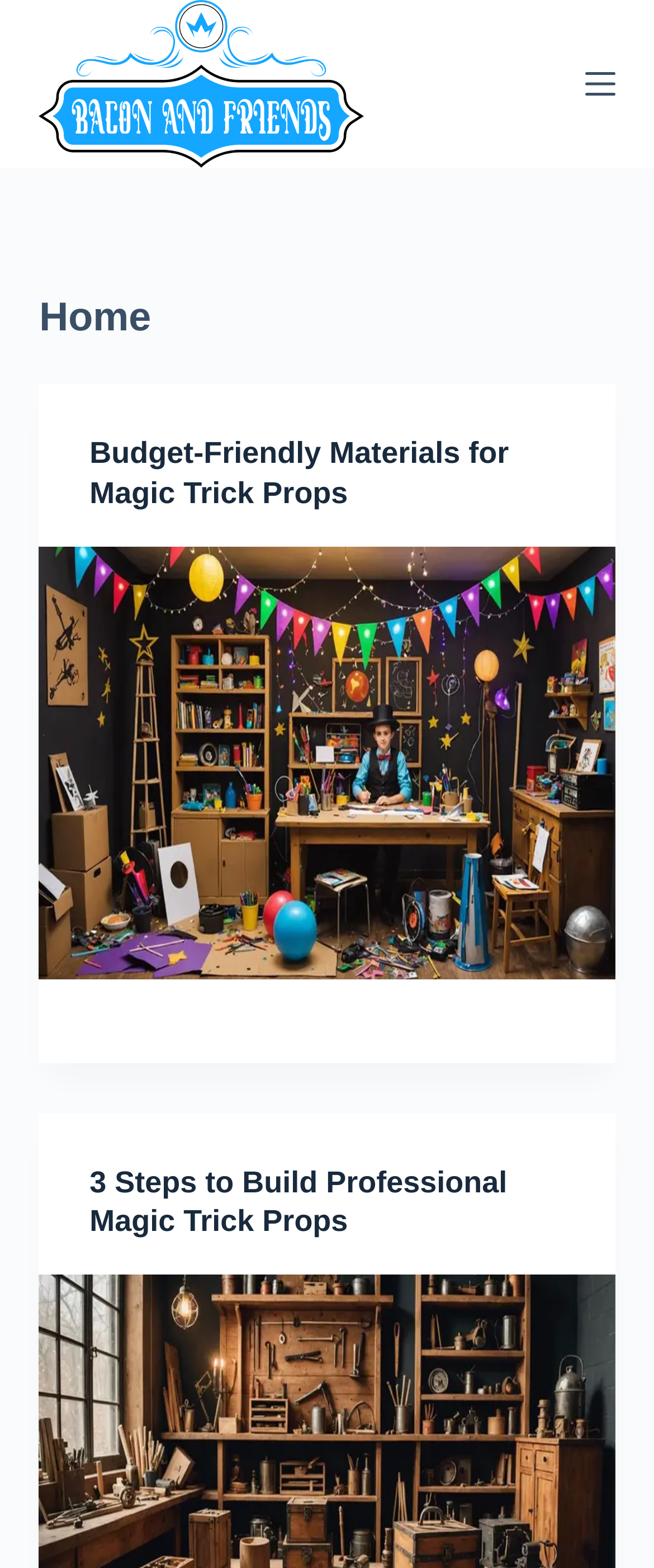What is the theme of the webpage's content?
Using the details shown in the screenshot, provide a comprehensive answer to the question.

Based on the headings and links, it appears that the webpage's content is focused on DIY magic, specifically providing tutorials and guides on how to create magic trick props.